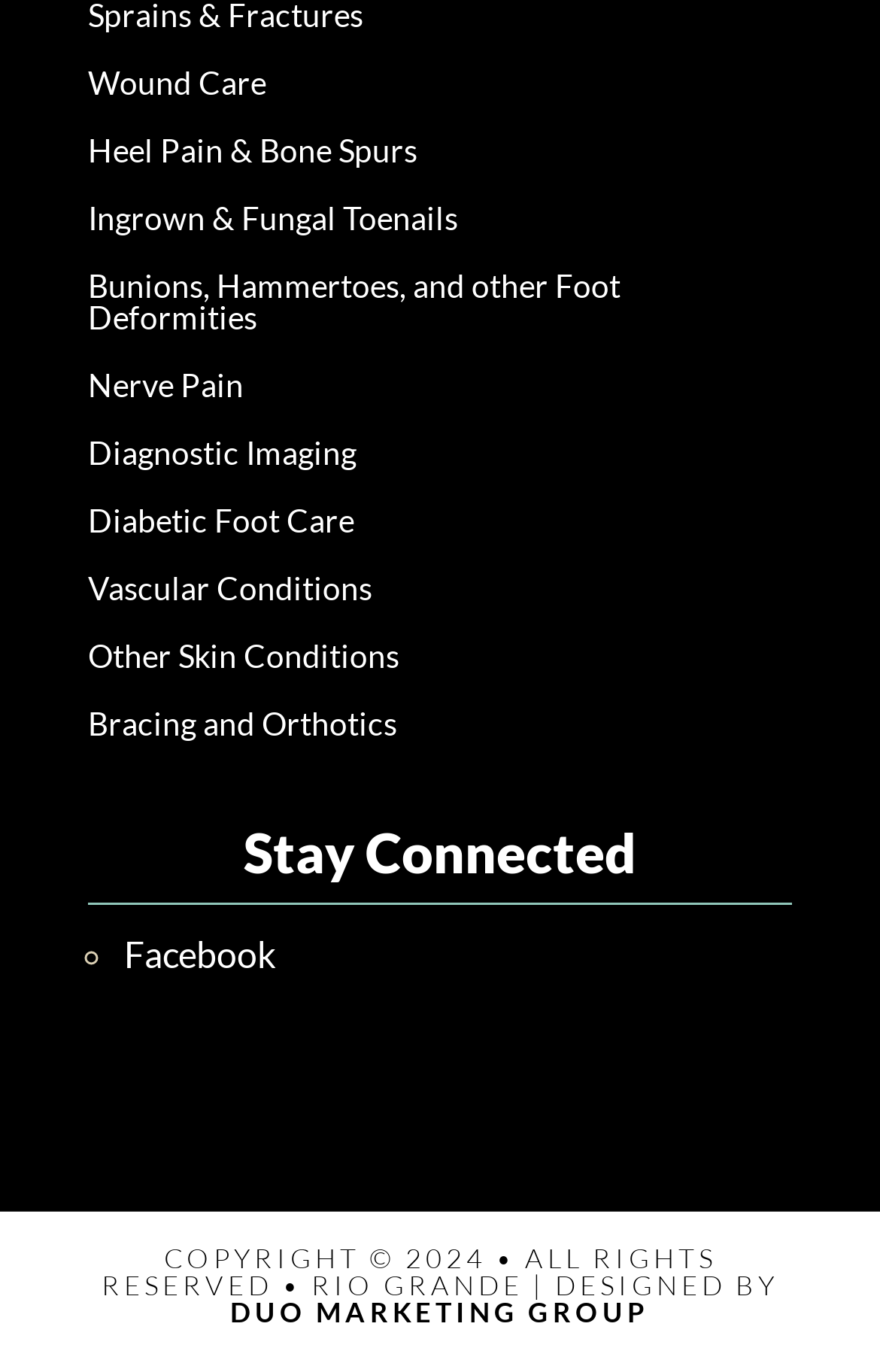Give a one-word or phrase response to the following question: How many social media links are there?

1